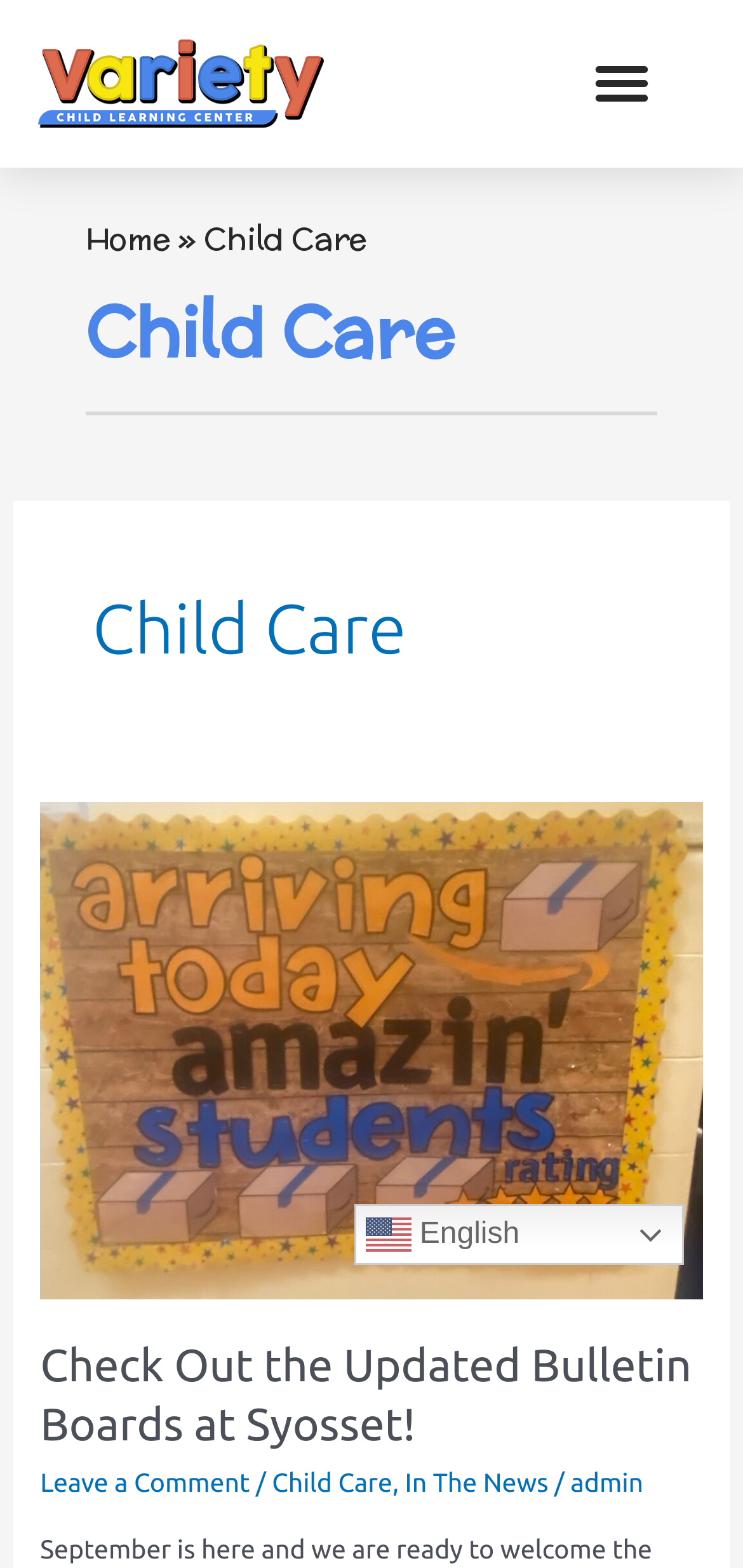Find the bounding box coordinates for the UI element whose description is: "English". The coordinates should be four float numbers between 0 and 1, in the format [left, top, right, bottom].

[0.476, 0.768, 0.92, 0.807]